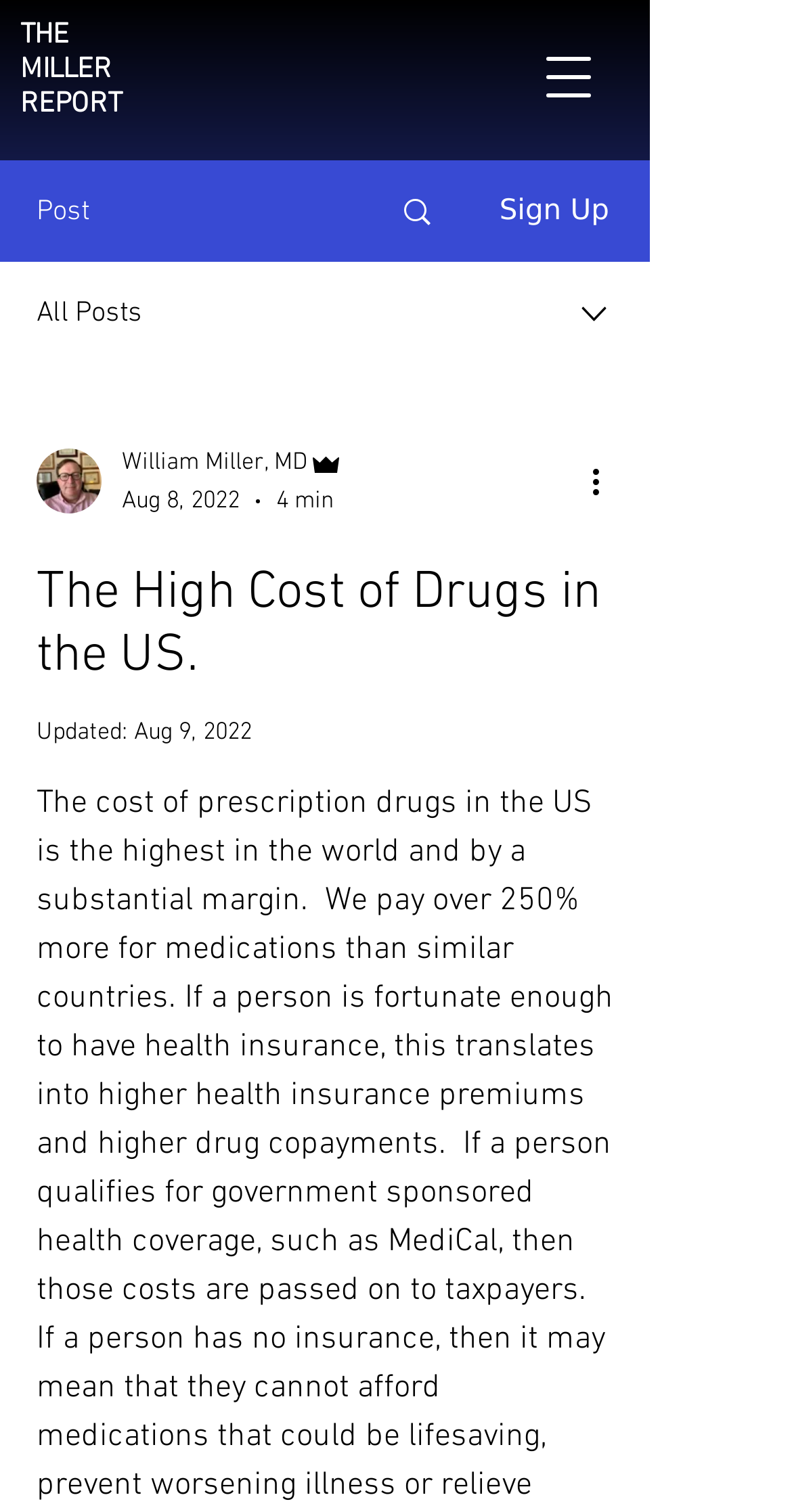What is the principal heading displayed on the webpage?

THE
MILLER
REPORT